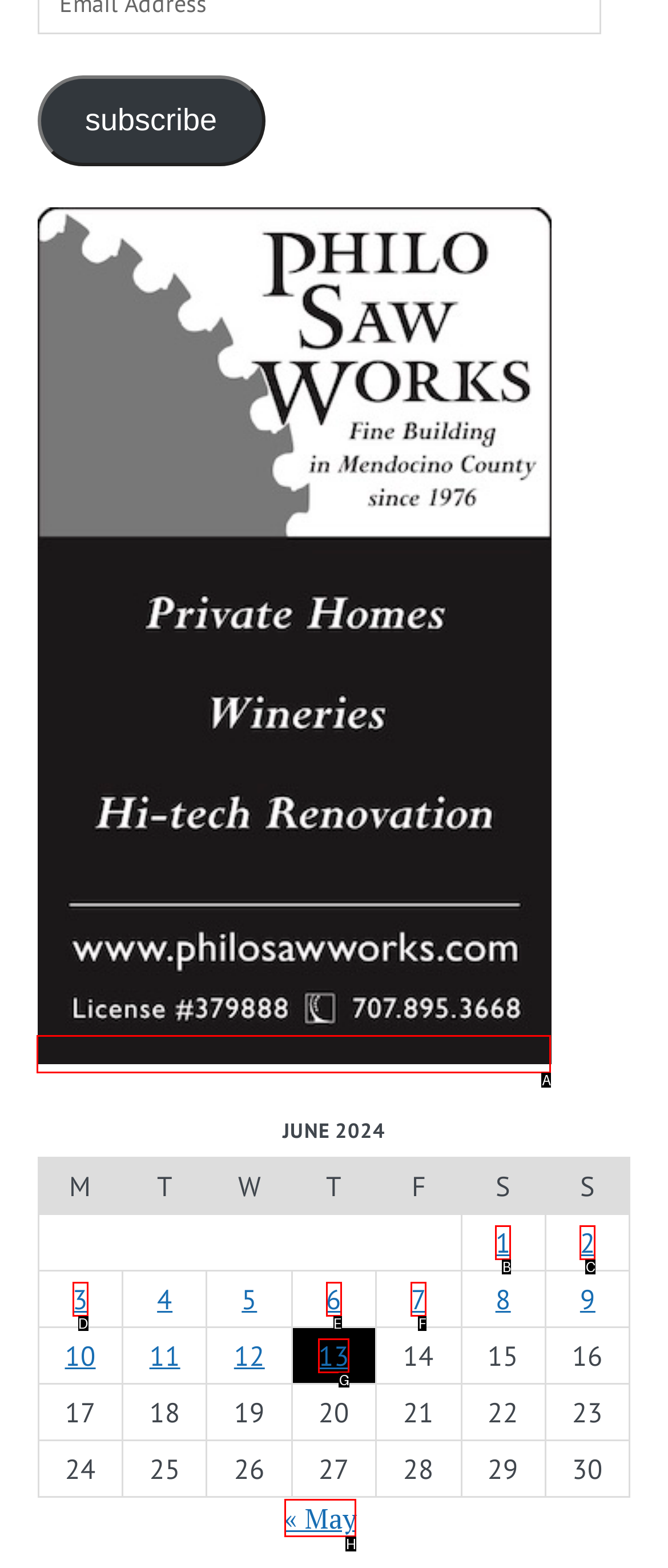Choose the HTML element you need to click to achieve the following task: Go to previous month
Respond with the letter of the selected option from the given choices directly.

H